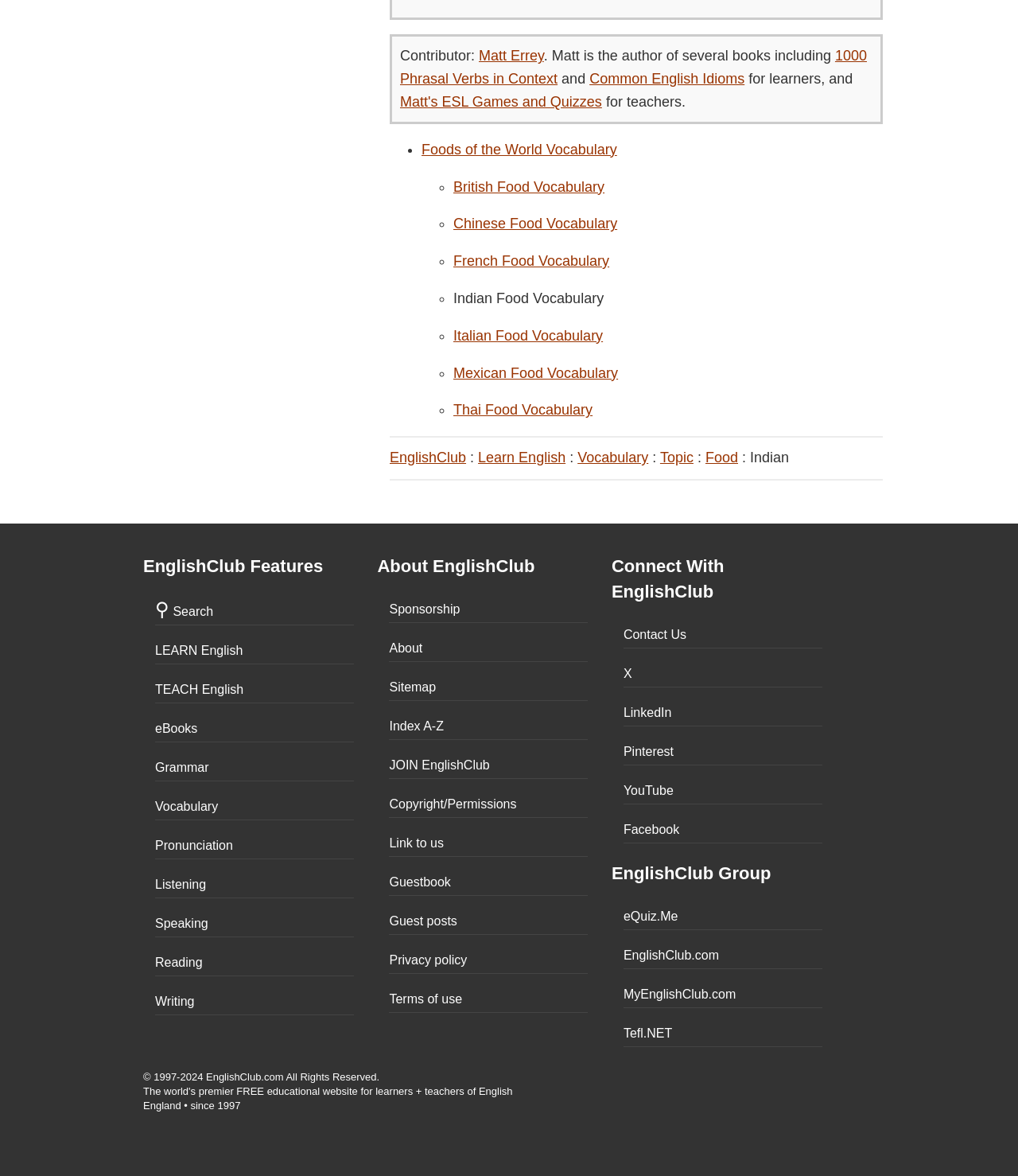Determine the coordinates of the bounding box for the clickable area needed to execute this instruction: "Visit the 'EnglishClub' website".

[0.383, 0.382, 0.458, 0.396]